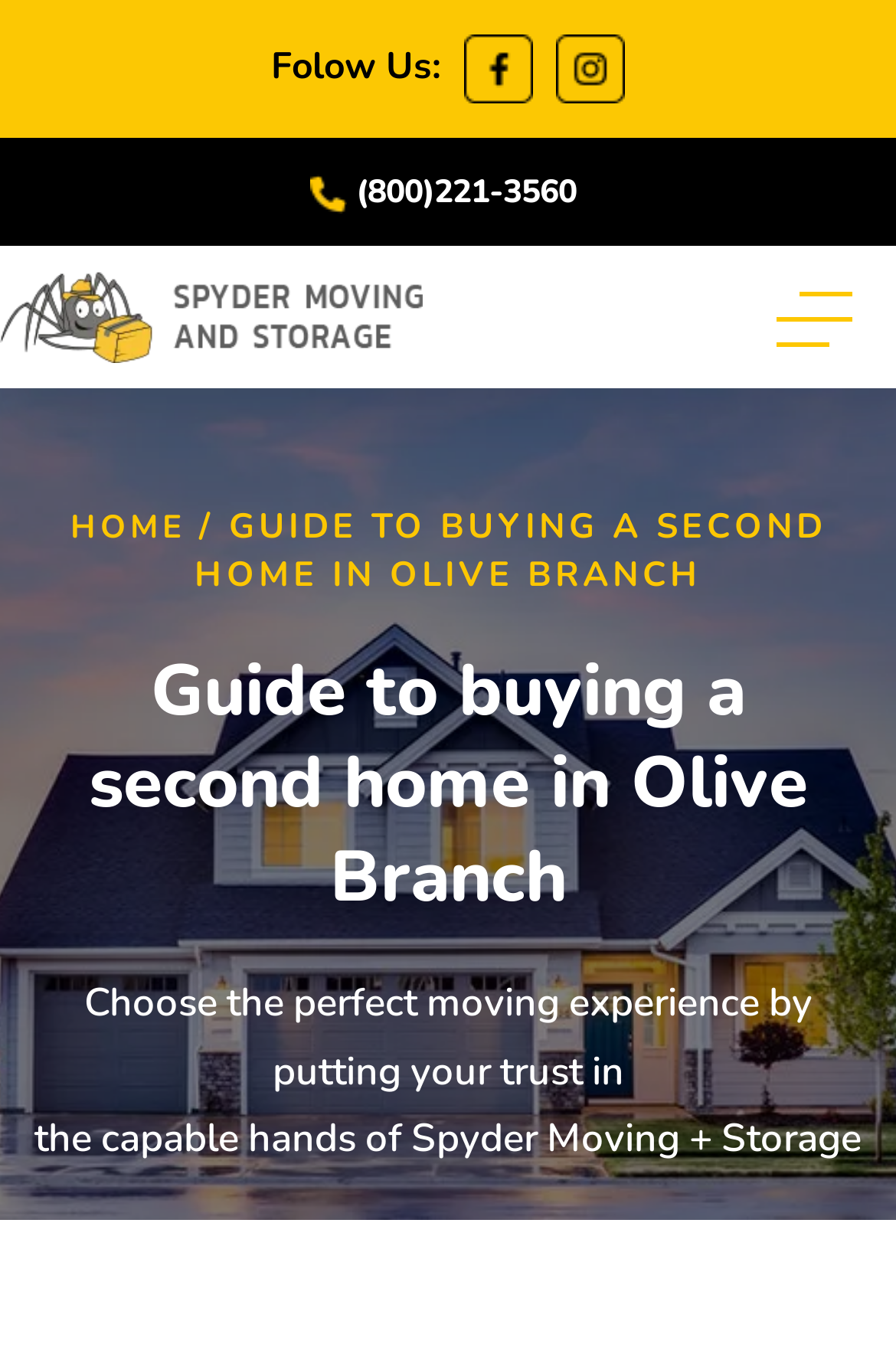Use a single word or phrase to answer this question: 
How many social media links are there?

2